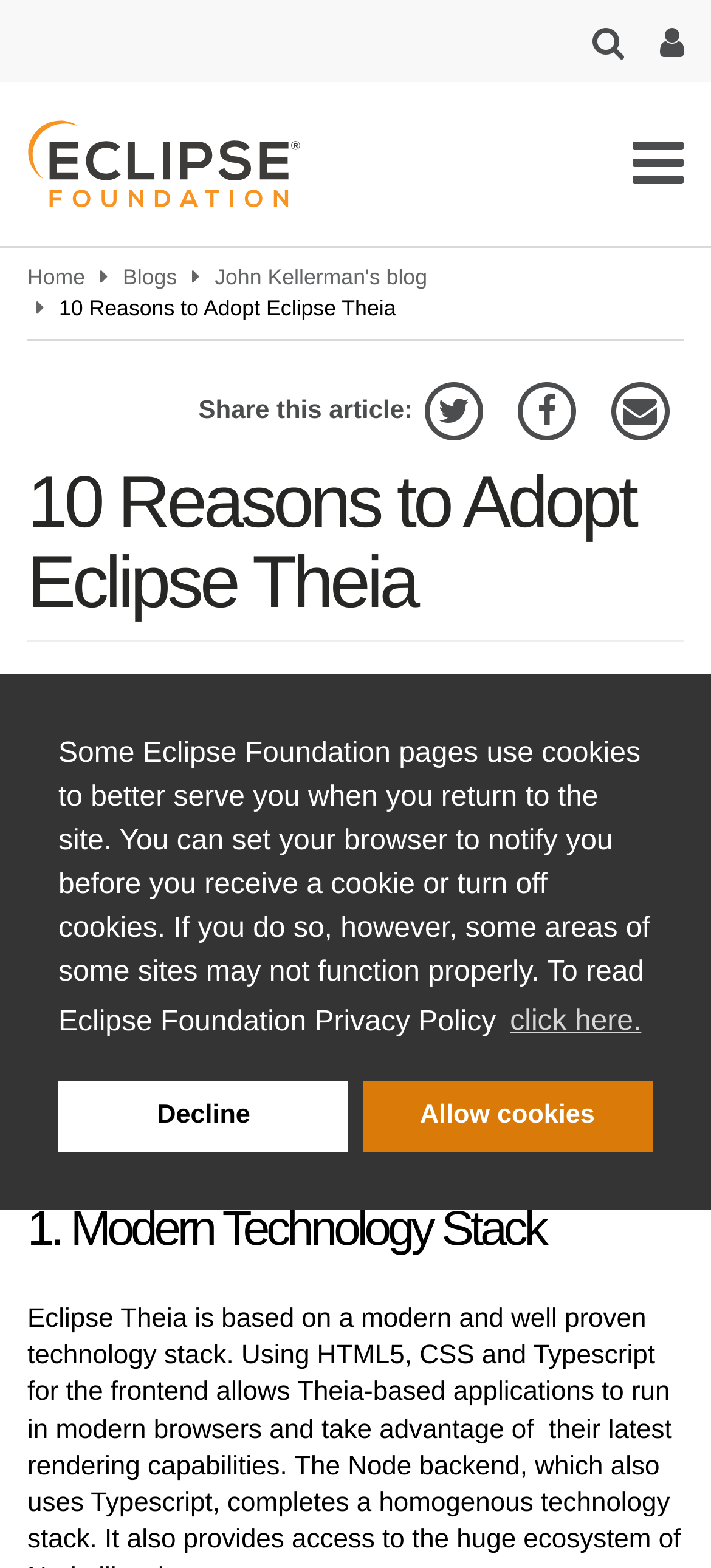Review the image closely and give a comprehensive answer to the question: How can you try Eclipse Theia?

I found the answer by looking at the section that describes how to try Eclipse Theia, where it says 'You can try it by building your own IDE/tools based on Theia'. This indicates that one way to try Eclipse Theia is by building your own IDE/tools.